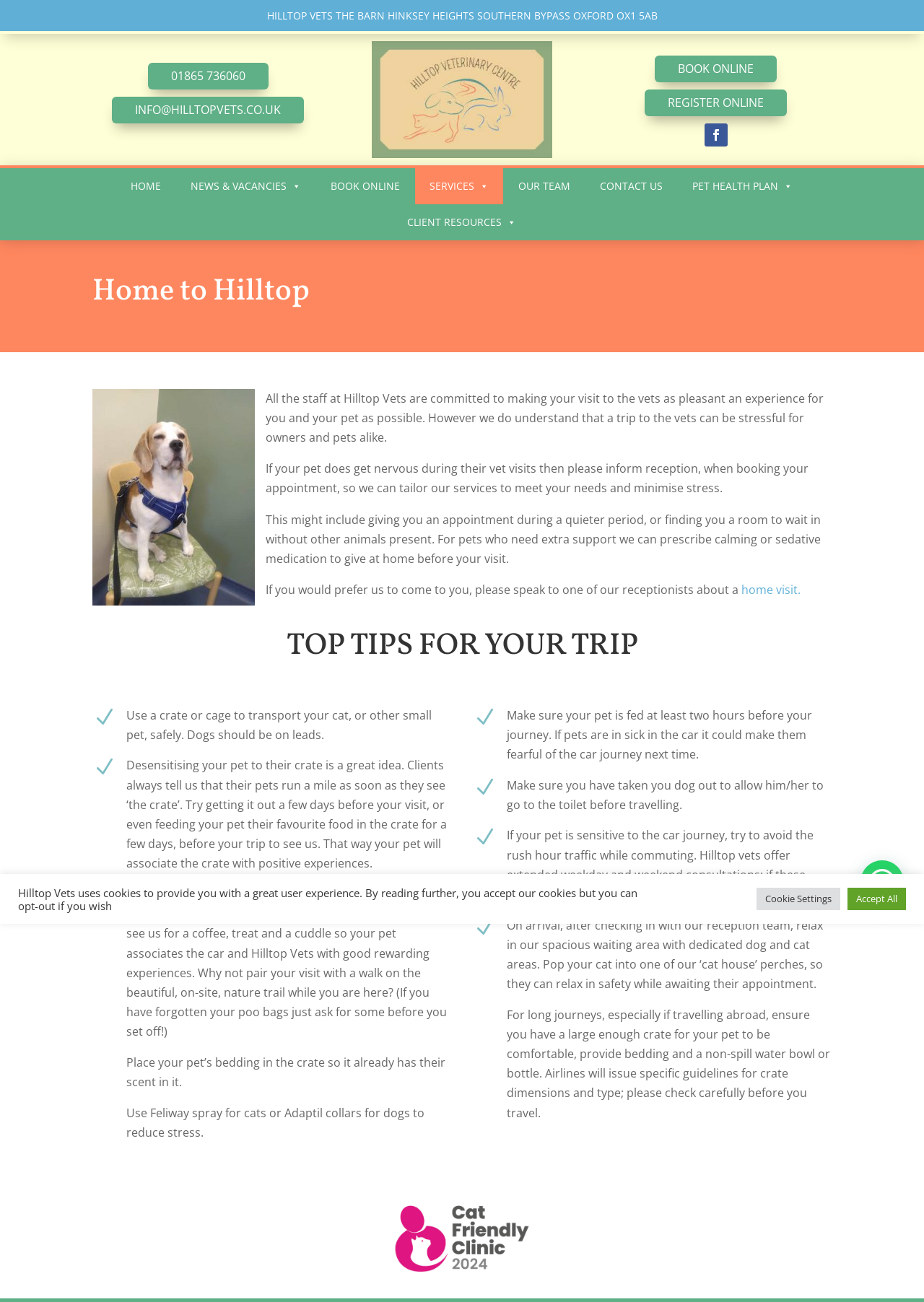Please find the bounding box coordinates of the element's region to be clicked to carry out this instruction: "Book an online appointment".

[0.709, 0.043, 0.841, 0.063]